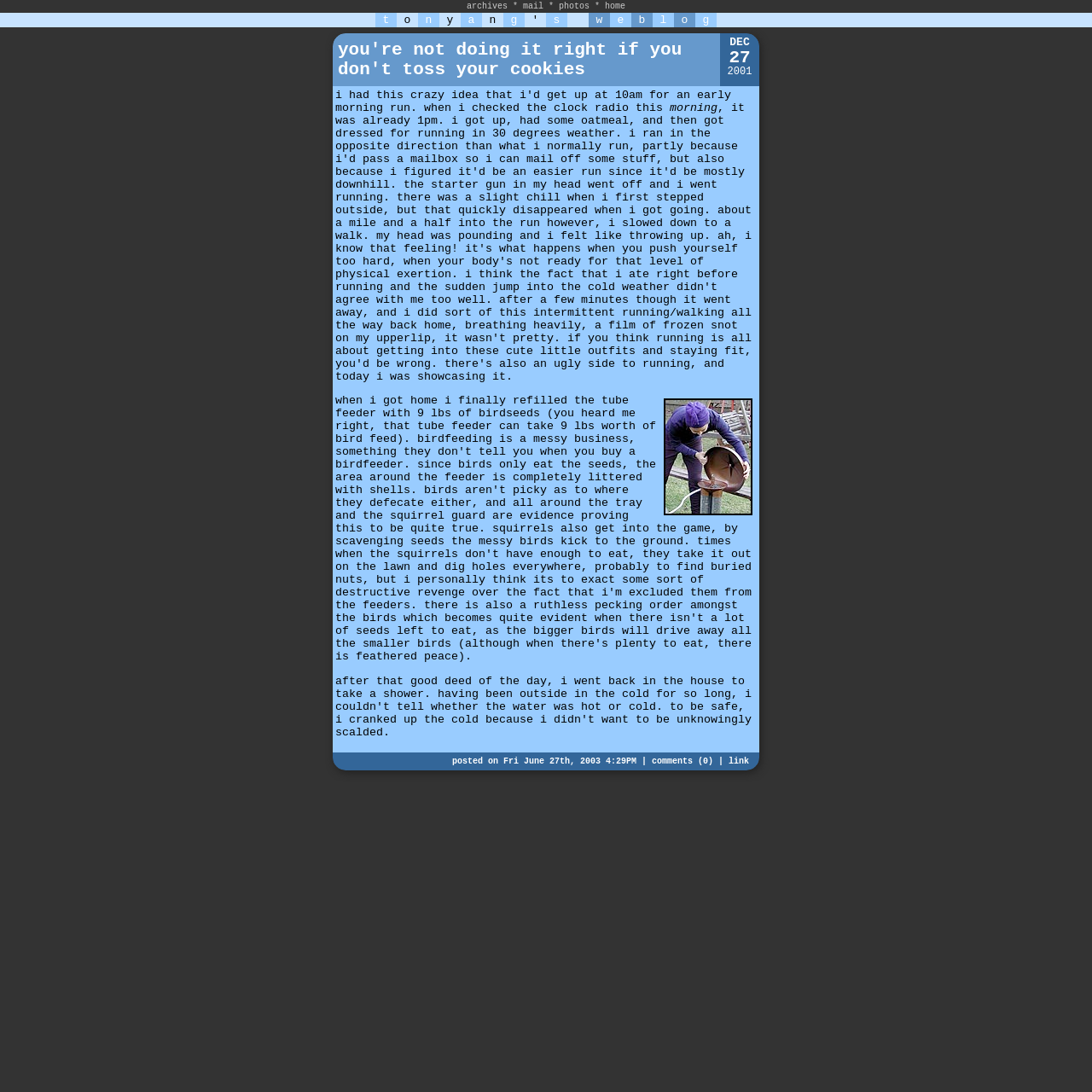Please give a succinct answer to the question in one word or phrase:
What is the blogger's experience with bird feeding?

It's messy